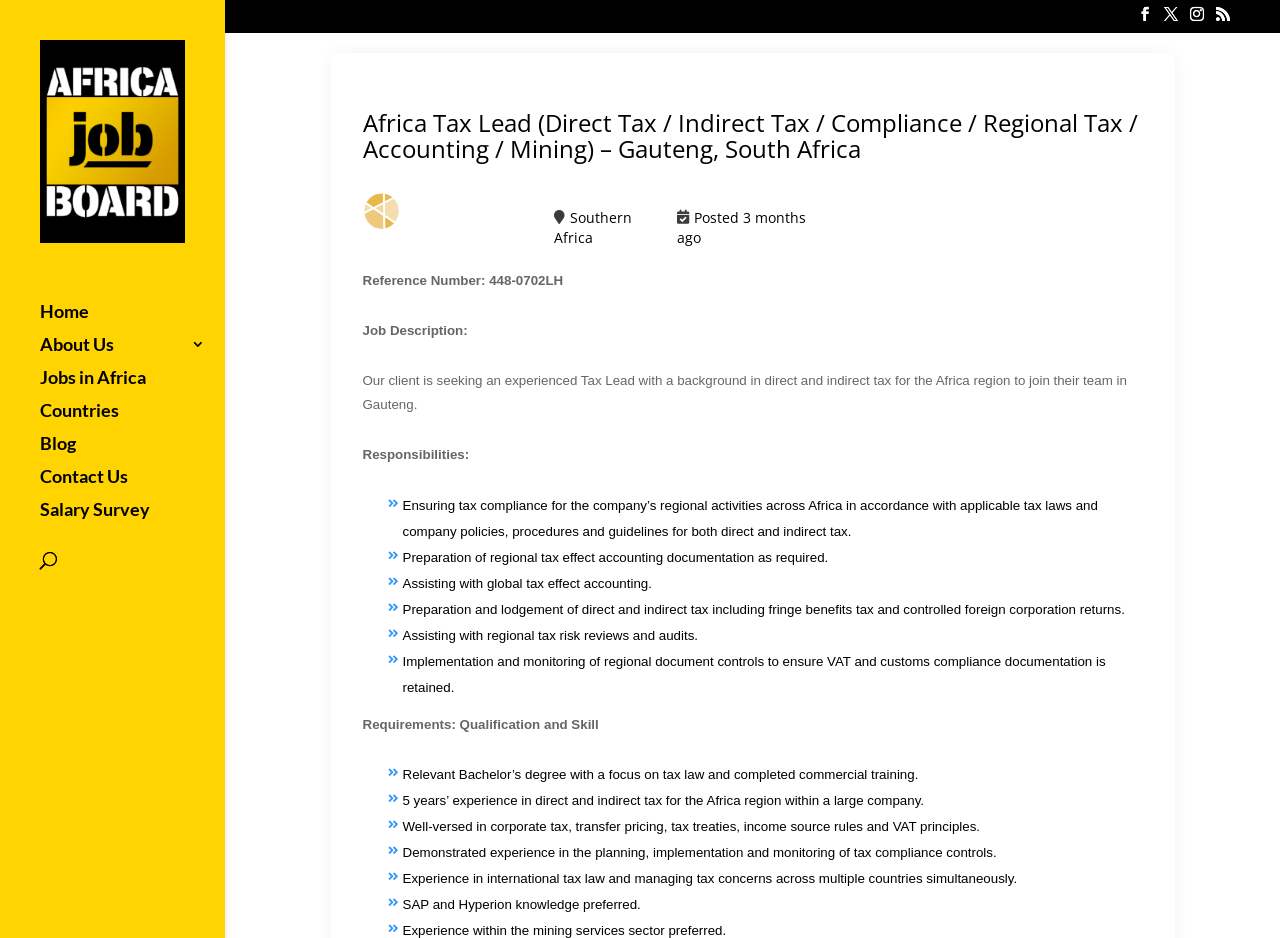Describe all the visual and textual components of the webpage comprehensively.

This webpage is a job posting for an Africa Tax Lead position in Gauteng, South Africa. At the top right corner, there are four social media links. On the top left, there is a logo with the text "AFRICA JOBS" and an image. Below the logo, there is a navigation menu with links to "Home", "About Us", "Jobs in Africa", "Countries", "Blog", "Contact Us", and "Salary Survey". 

Next to the navigation menu, there is a search box with a label "Search for:". 

The main content of the job posting is divided into sections. The first section has a heading with the job title and location. Below the heading, there are two lines of text, "Southern Africa" and "Posted 3 months ago". 

The next section has a reference number and a job description. The job description is a brief summary of the job responsibilities. 

The following sections outline the responsibilities and requirements of the job. The responsibilities include ensuring tax compliance, preparing tax effect accounting documentation, assisting with global tax effect accounting, and more. The requirements include a relevant Bachelor's degree, 5 years of experience in direct and indirect tax, and knowledge of corporate tax, transfer pricing, and VAT principles. 

Throughout the webpage, there are no images except for the logo at the top left corner.